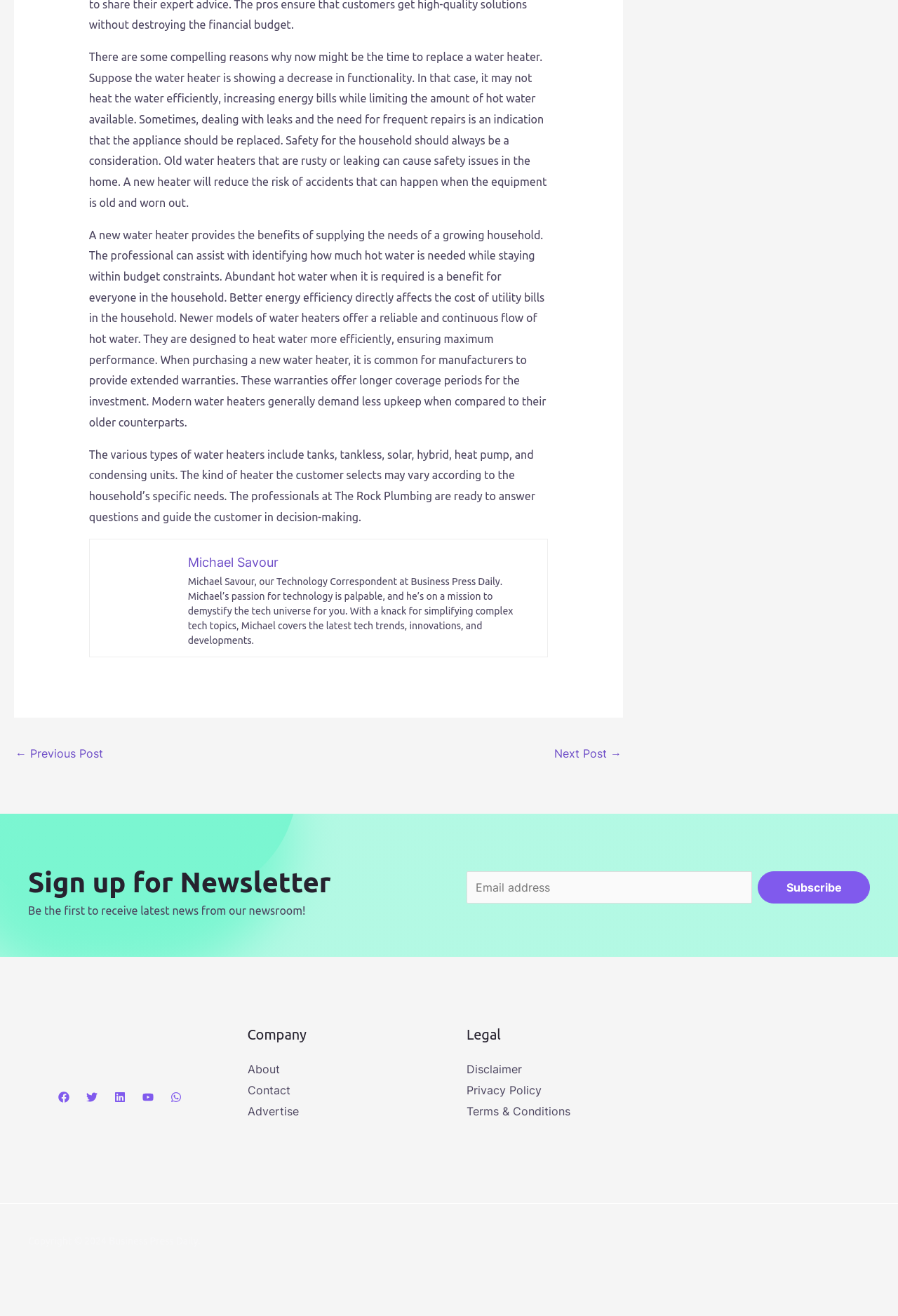From the element description: "Next Post →", extract the bounding box coordinates of the UI element. The coordinates should be expressed as four float numbers between 0 and 1, in the order [left, top, right, bottom].

[0.617, 0.563, 0.692, 0.583]